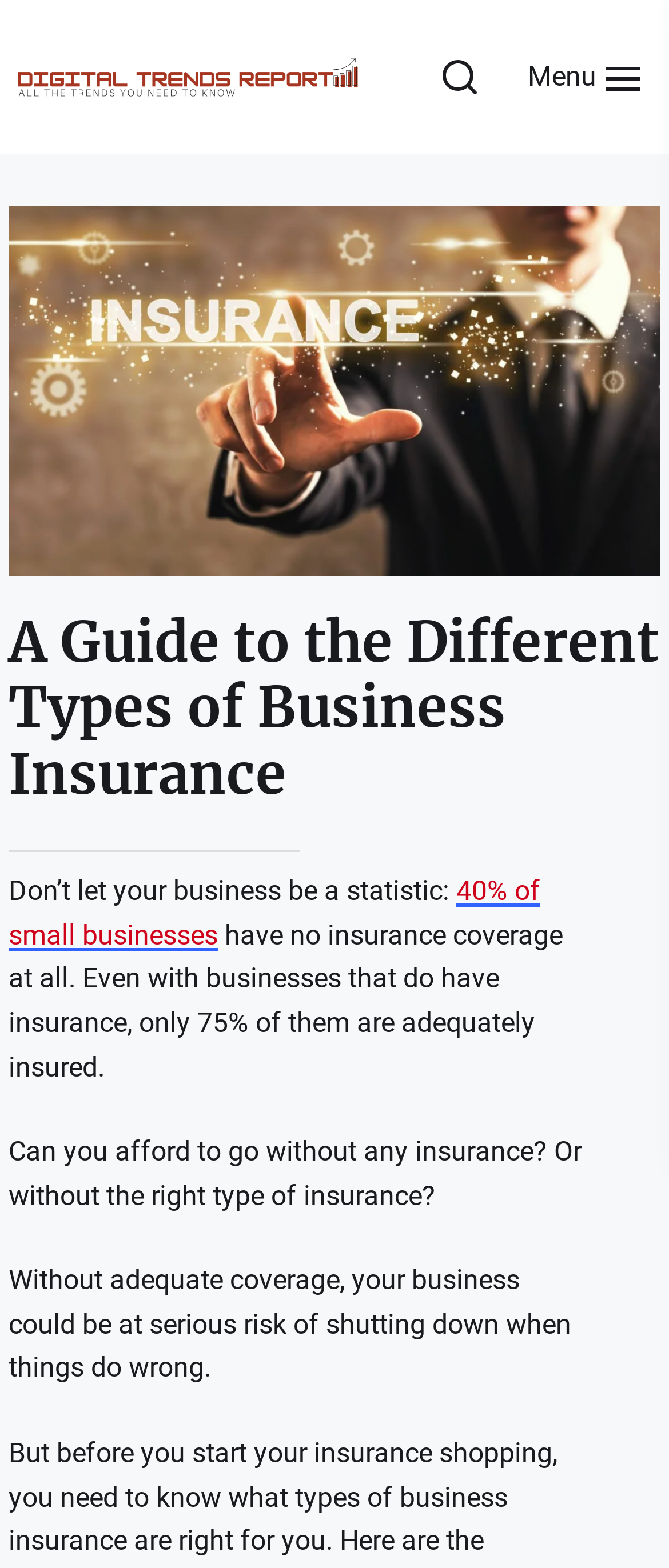Reply to the question with a brief word or phrase: What could happen to a business without adequate insurance?

Shut down